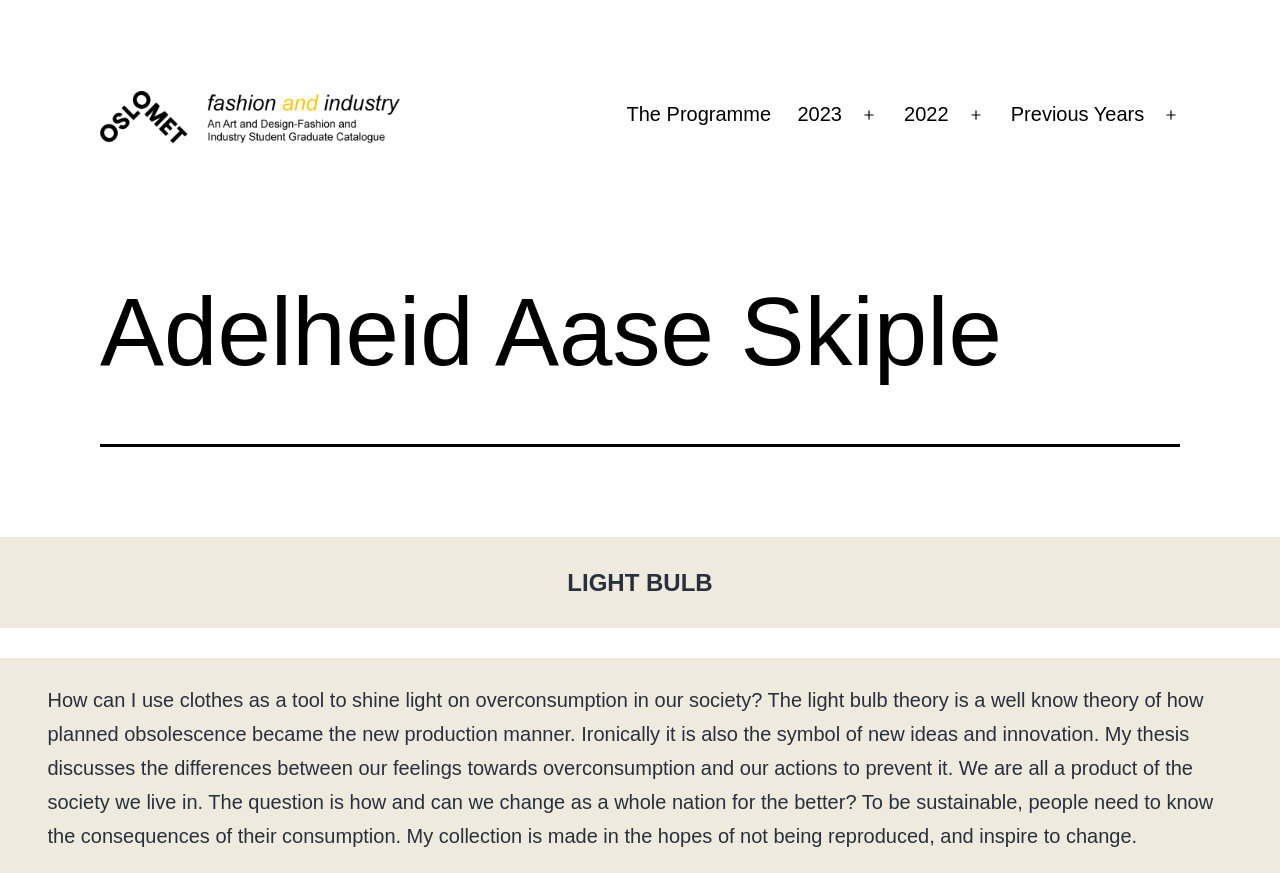Locate the bounding box coordinates of the clickable part needed for the task: "Click the OsloMet logo".

[0.078, 0.12, 0.312, 0.145]